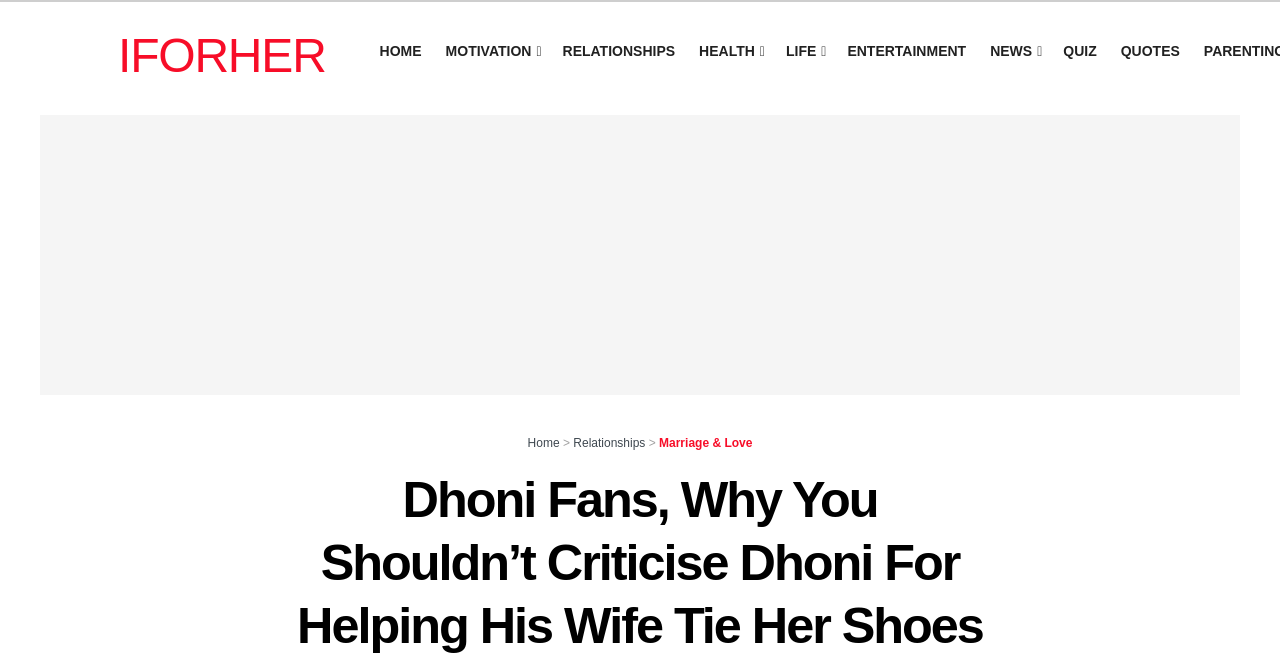Identify and provide the main heading of the webpage.

Dhoni Fans, Why You Shouldn’t Criticise Dhoni For Helping His Wife Tie Her Shoes And Rather Celebrate This Gesture